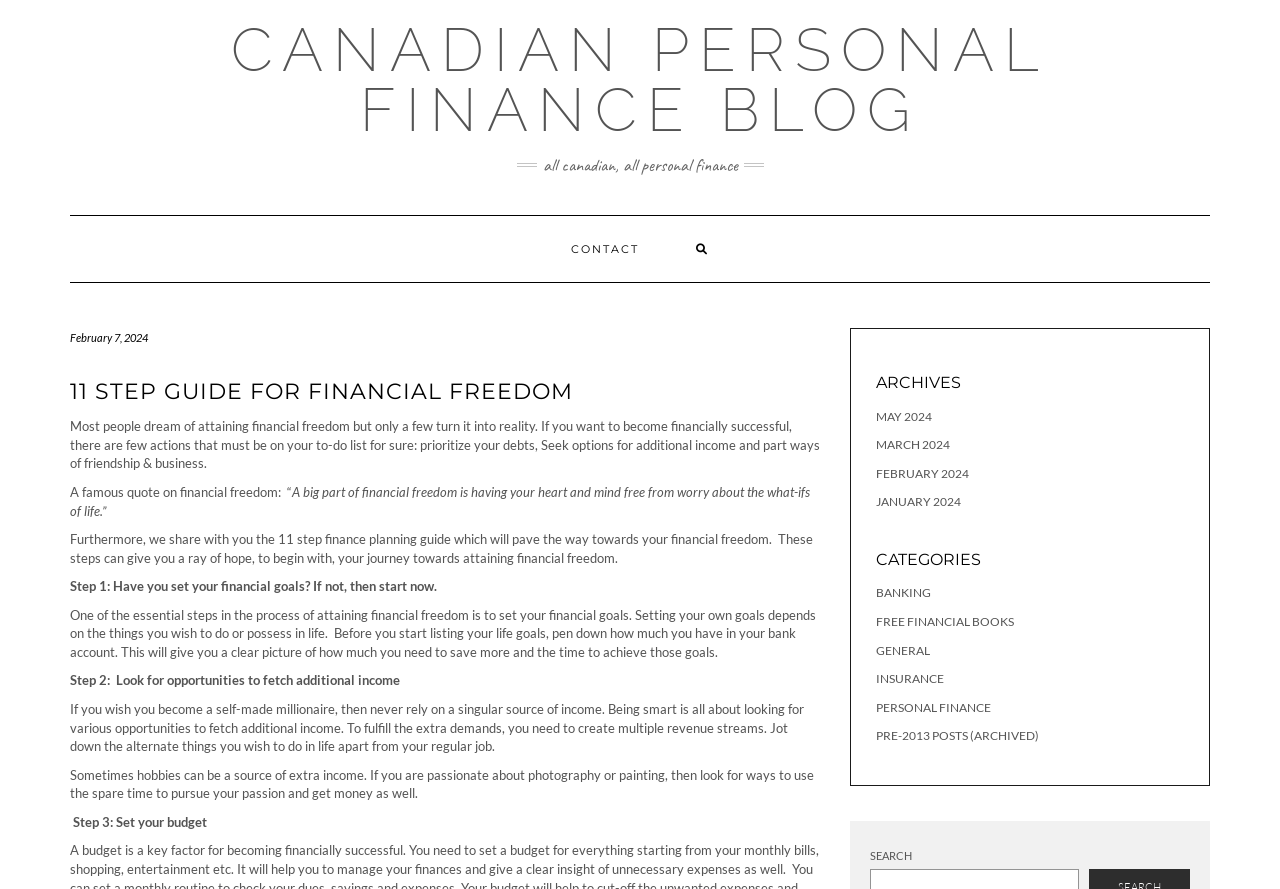Specify the bounding box coordinates of the area to click in order to follow the given instruction: "view February 2024 posts."

[0.684, 0.524, 0.757, 0.541]